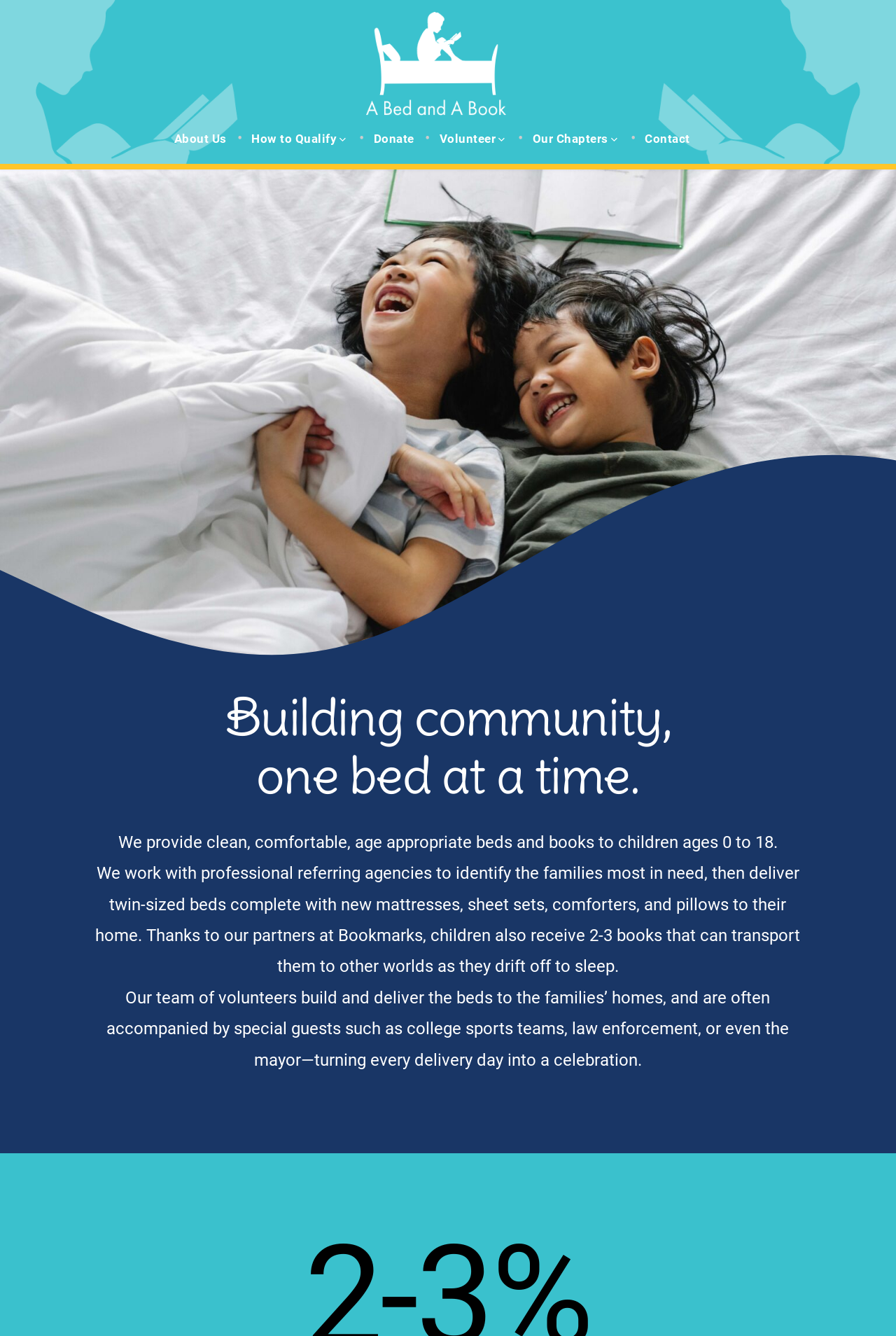Identify the coordinates of the bounding box for the element described below: "How to Qualify". Return the coordinates as four float numbers between 0 and 1: [left, top, right, bottom].

[0.281, 0.096, 0.386, 0.112]